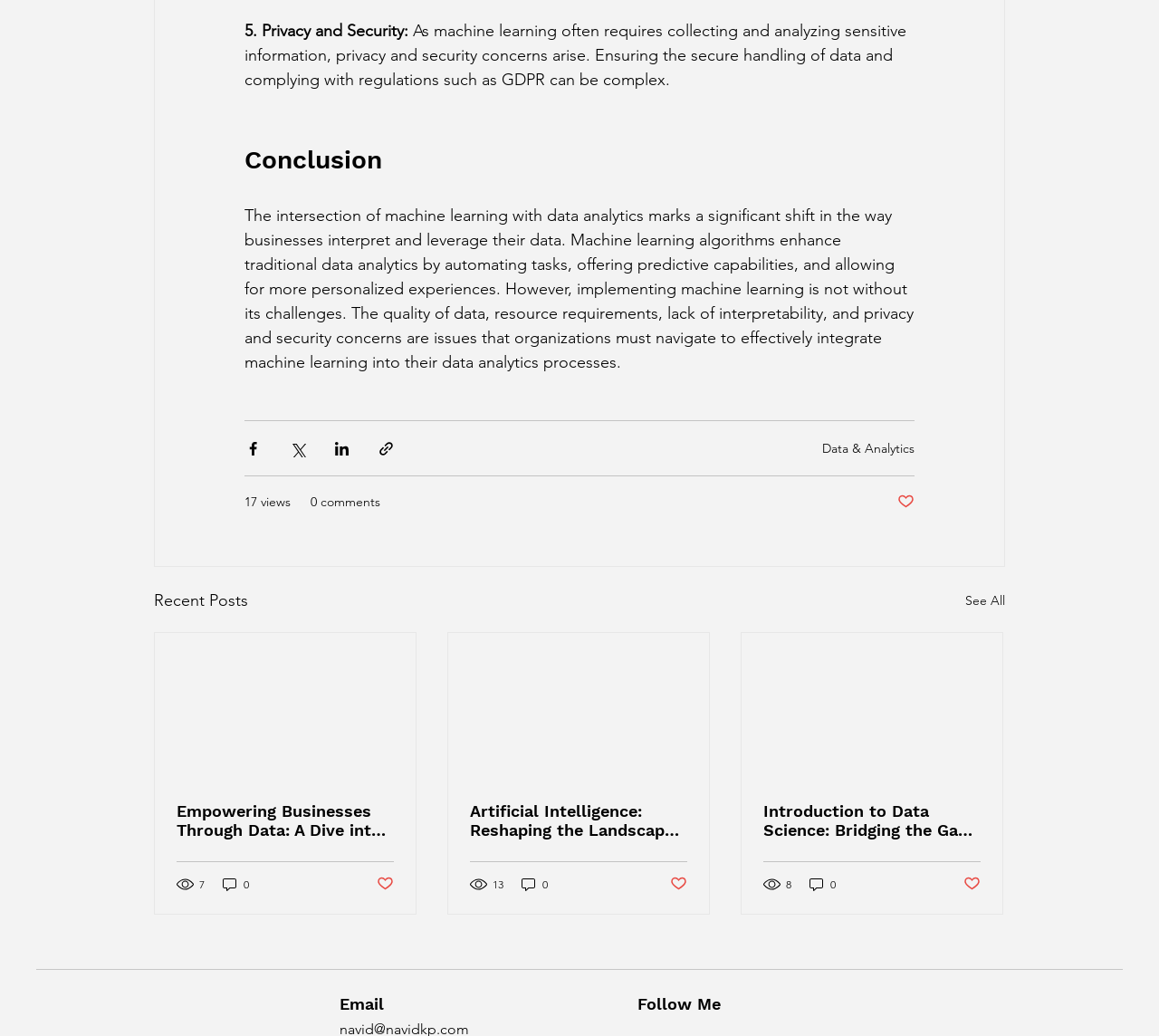What is the name of the section that contains the 'Email' and 'Follow Me' options?
Use the information from the screenshot to give a comprehensive response to the question.

I looked at the bottom of the webpage and found the 'Email' and 'Follow Me' options, but they are not part of a named section.